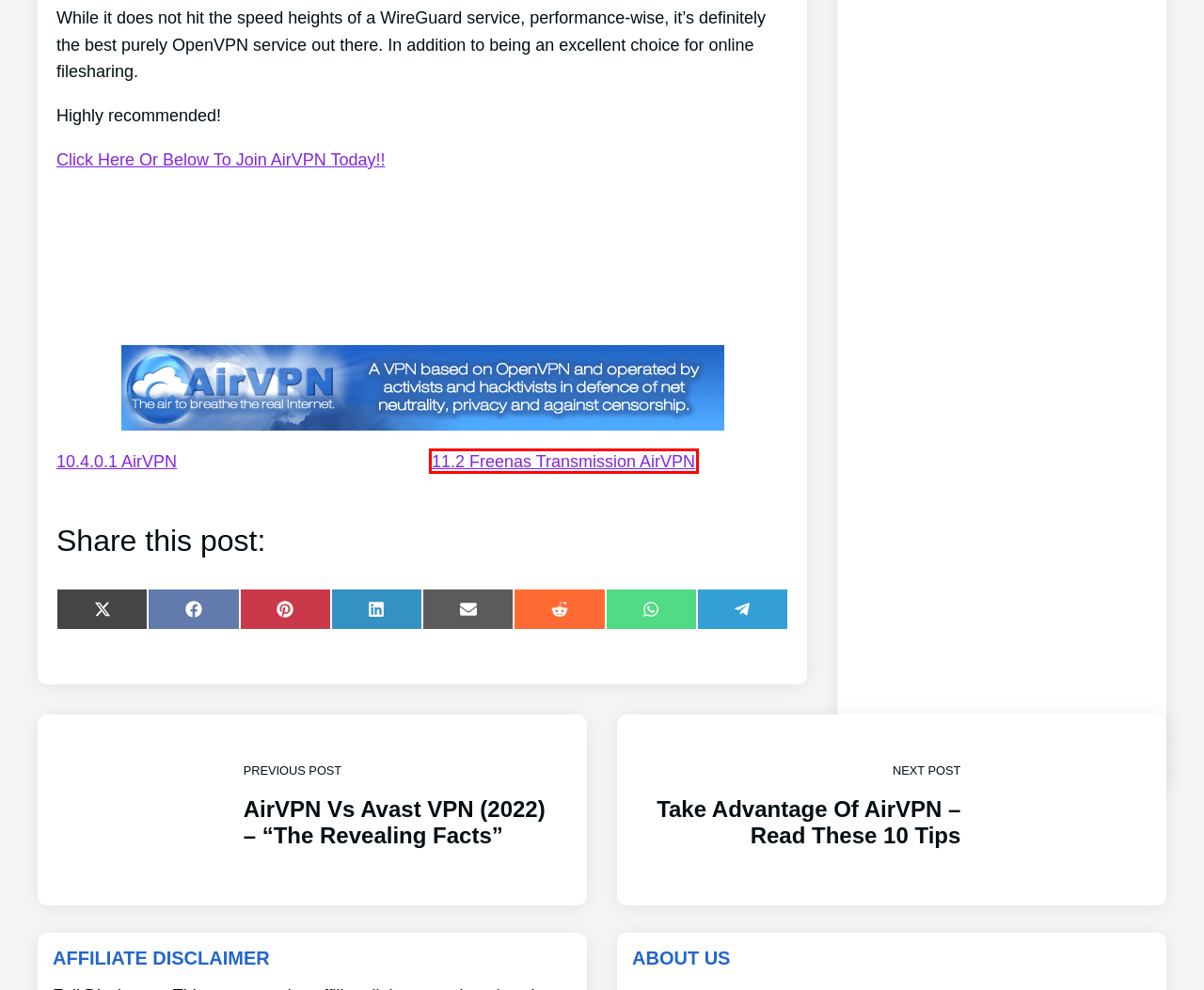You have a screenshot of a webpage with a red rectangle bounding box around an element. Identify the best matching webpage description for the new page that appears after clicking the element in the bounding box. The descriptions are:
A. 10.4.0.1 AirVPN - ChiTorch
B. Legal Pages - ChiTorch
C. ChiTorch
D. Contact Us - ChiTorch
E. About Us - ChiTorch
F. 11.2 Freenas Transmission AirVPN - ChiTorch
G. Take Advantage Of AirVPN - Read These 10 Tips
H. AirVPN Vs Avast VPN (2022) - “The Revealing Facts” - ChiTorch

F